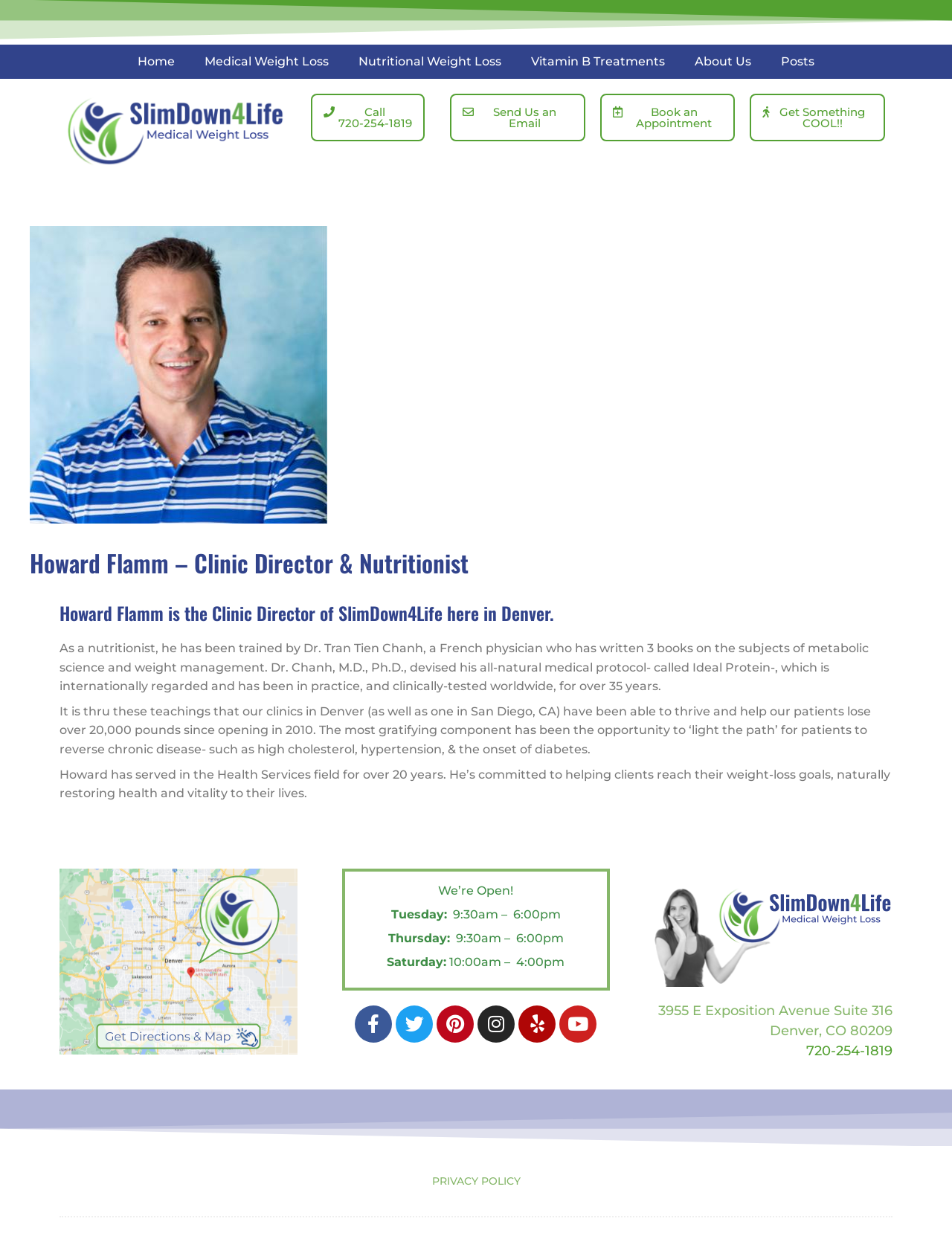Please find the bounding box coordinates of the element that must be clicked to perform the given instruction: "Book an Appointment". The coordinates should be four float numbers from 0 to 1, i.e., [left, top, right, bottom].

[0.63, 0.076, 0.772, 0.114]